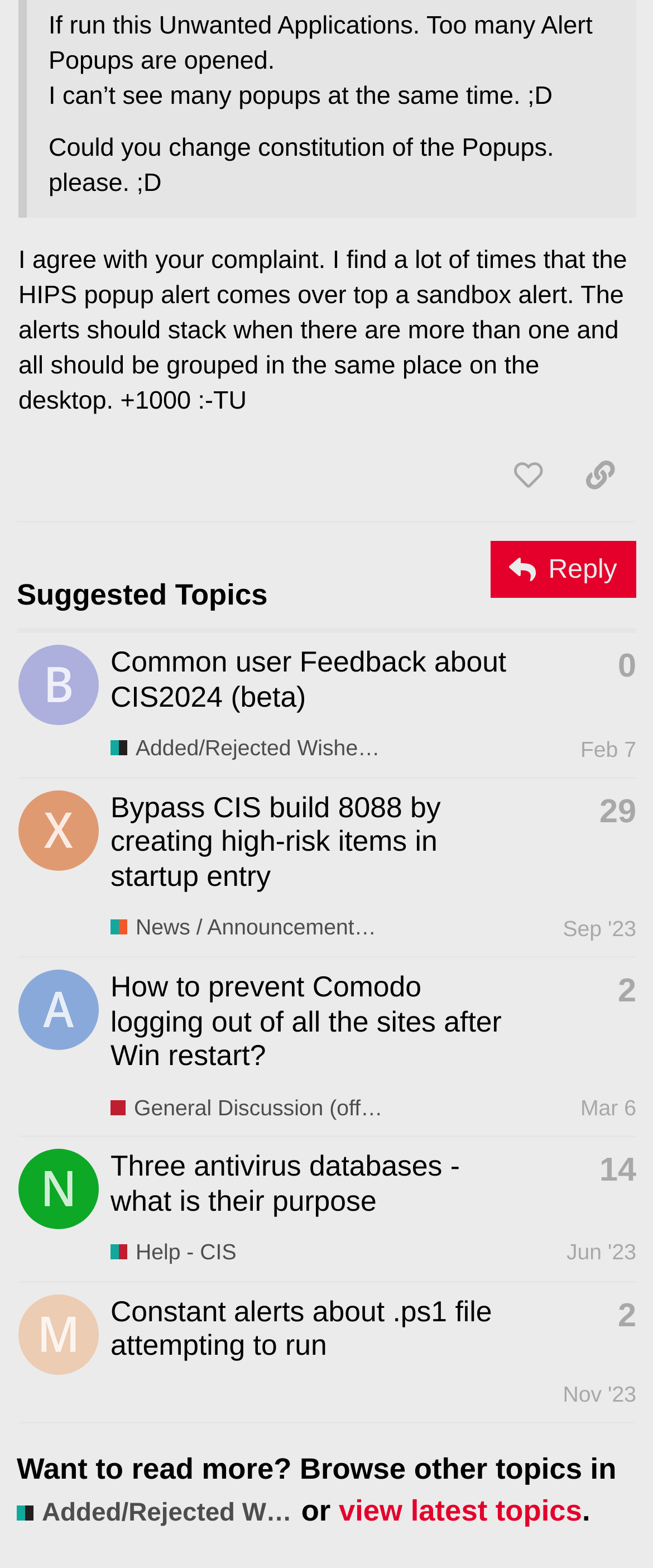Identify the bounding box coordinates of the part that should be clicked to carry out this instruction: "view topic 'Common user Feedback about CIS2024 (beta)'".

[0.169, 0.412, 0.775, 0.455]